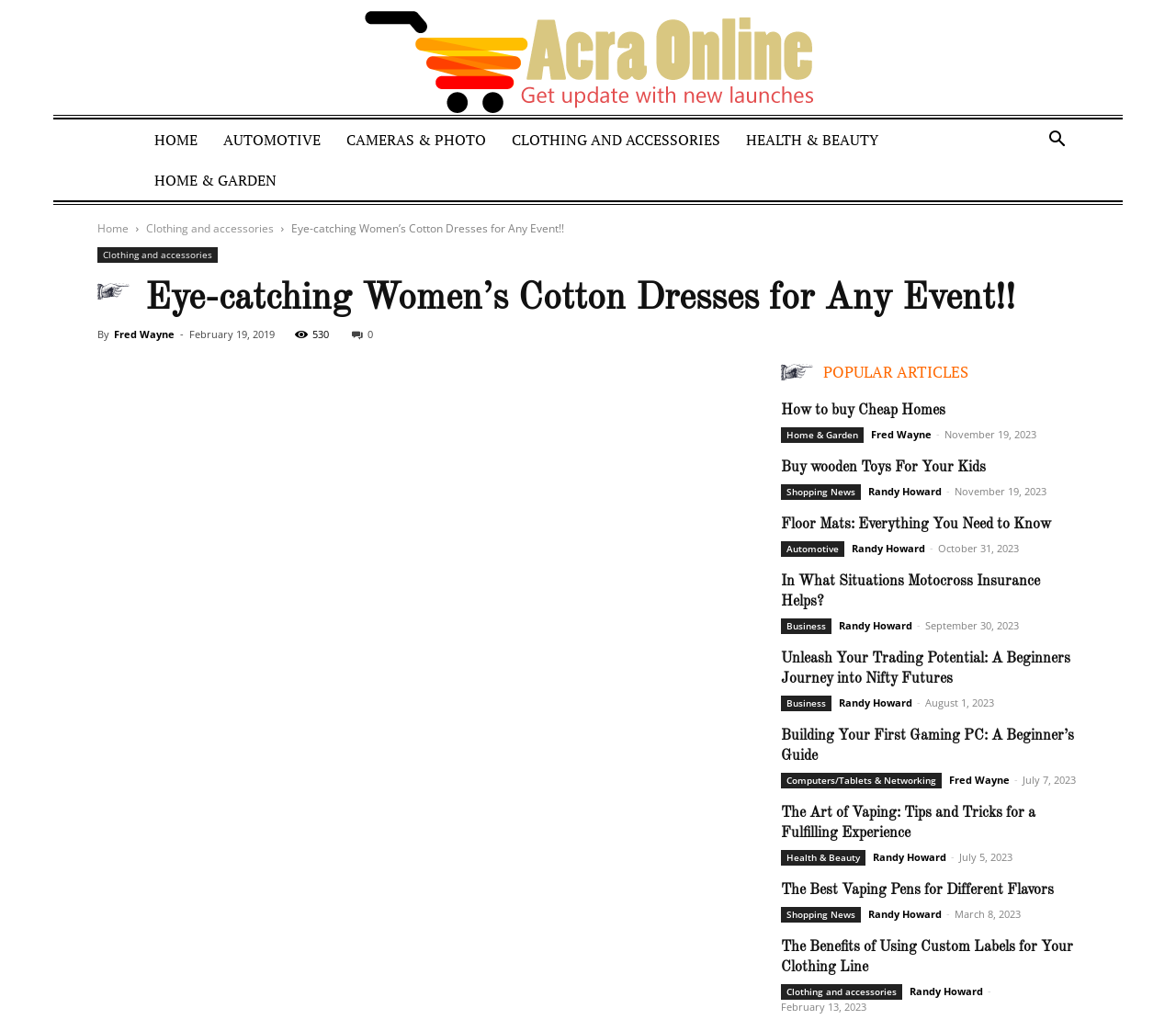Specify the bounding box coordinates of the area that needs to be clicked to achieve the following instruction: "Click on the 'HOME' link".

[0.12, 0.116, 0.179, 0.155]